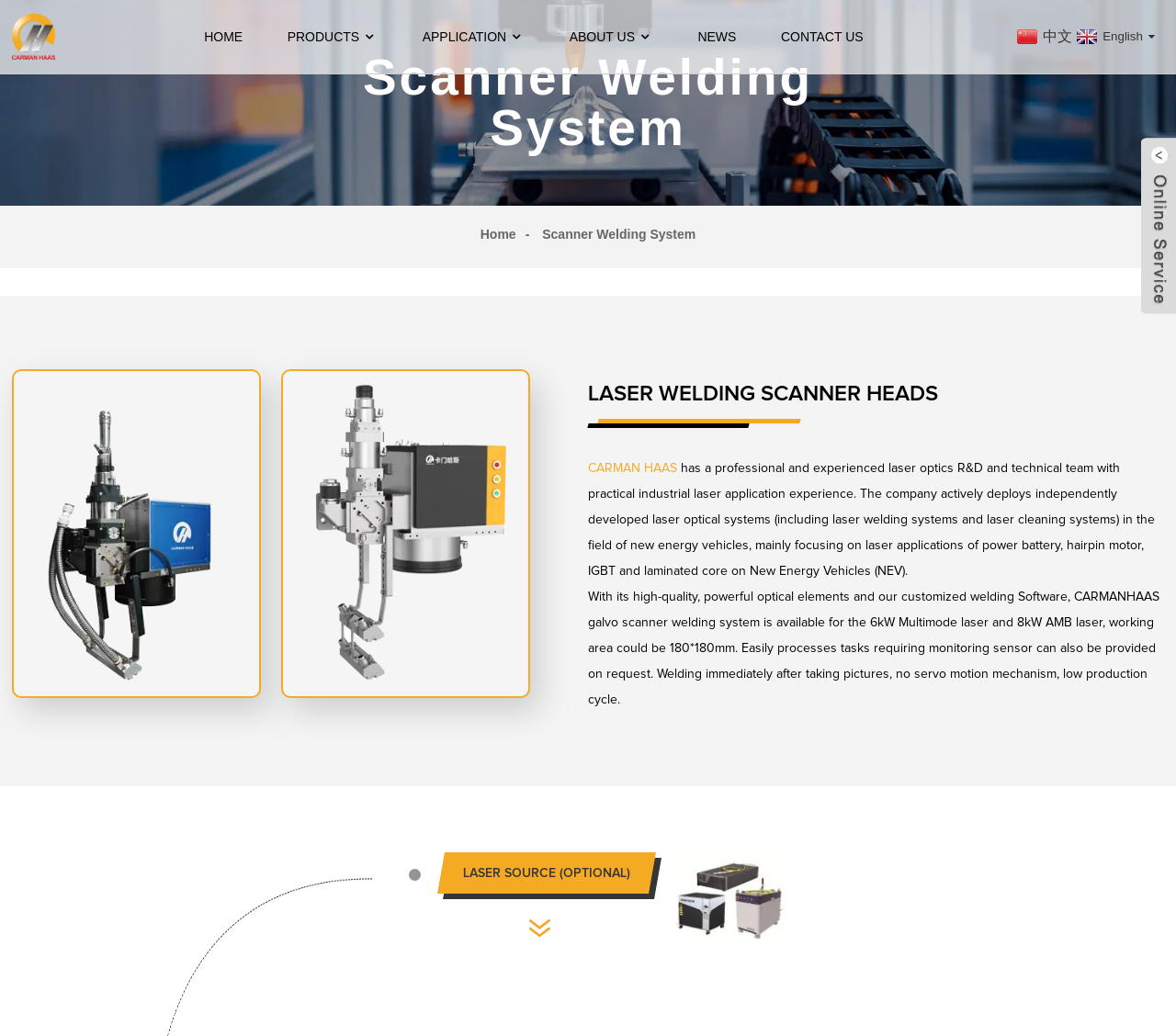What is the type of laser application mentioned on the webpage?
Could you please answer the question thoroughly and with as much detail as possible?

The type of laser application is mentioned in the heading element with the text 'LASER WELDING SCANNER HEADS' which is located at the coordinates [0.5, 0.37, 0.99, 0.413]. This heading indicates that the webpage is discussing laser welding applications.